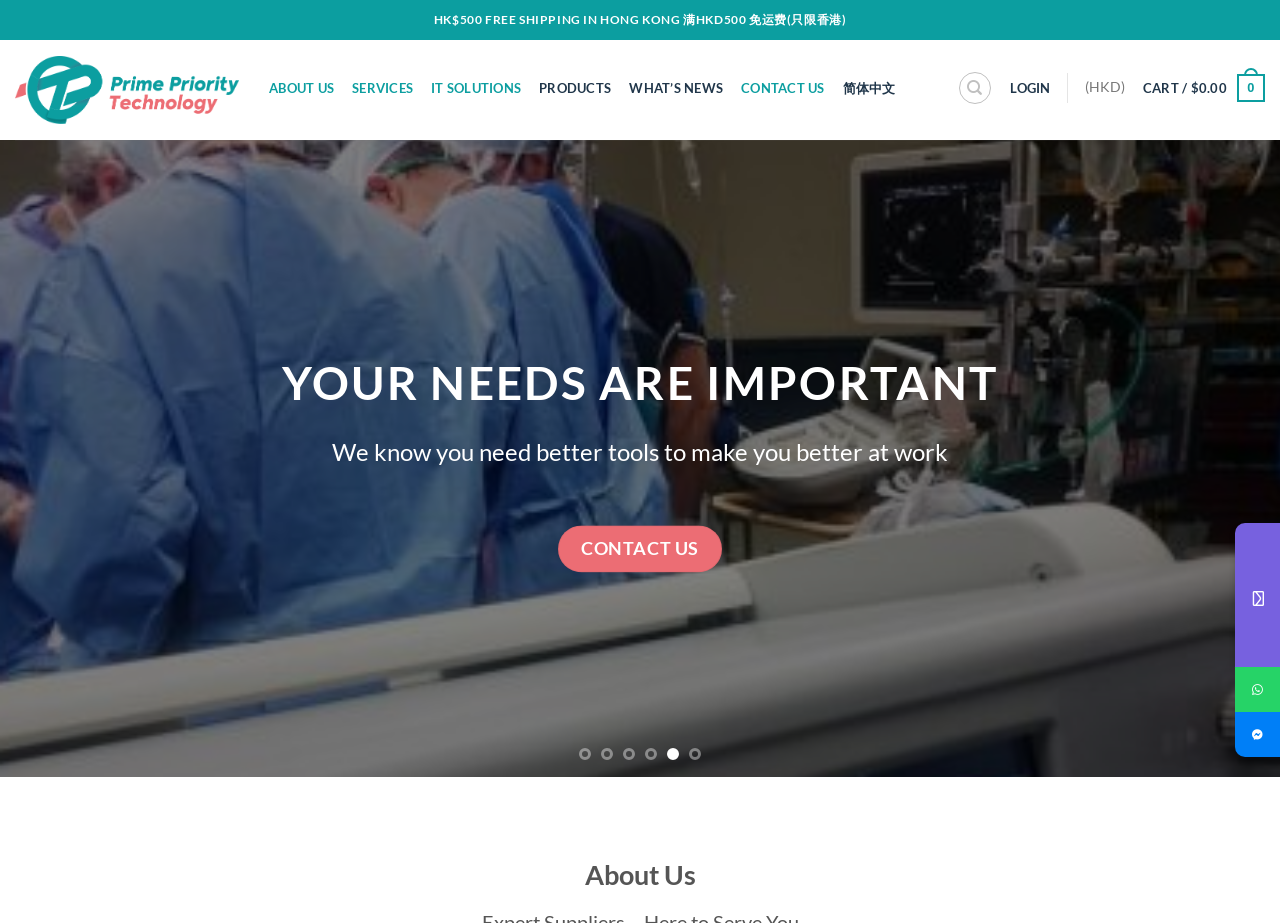Answer the question with a brief word or phrase:
What is the current cart total?

$0.00